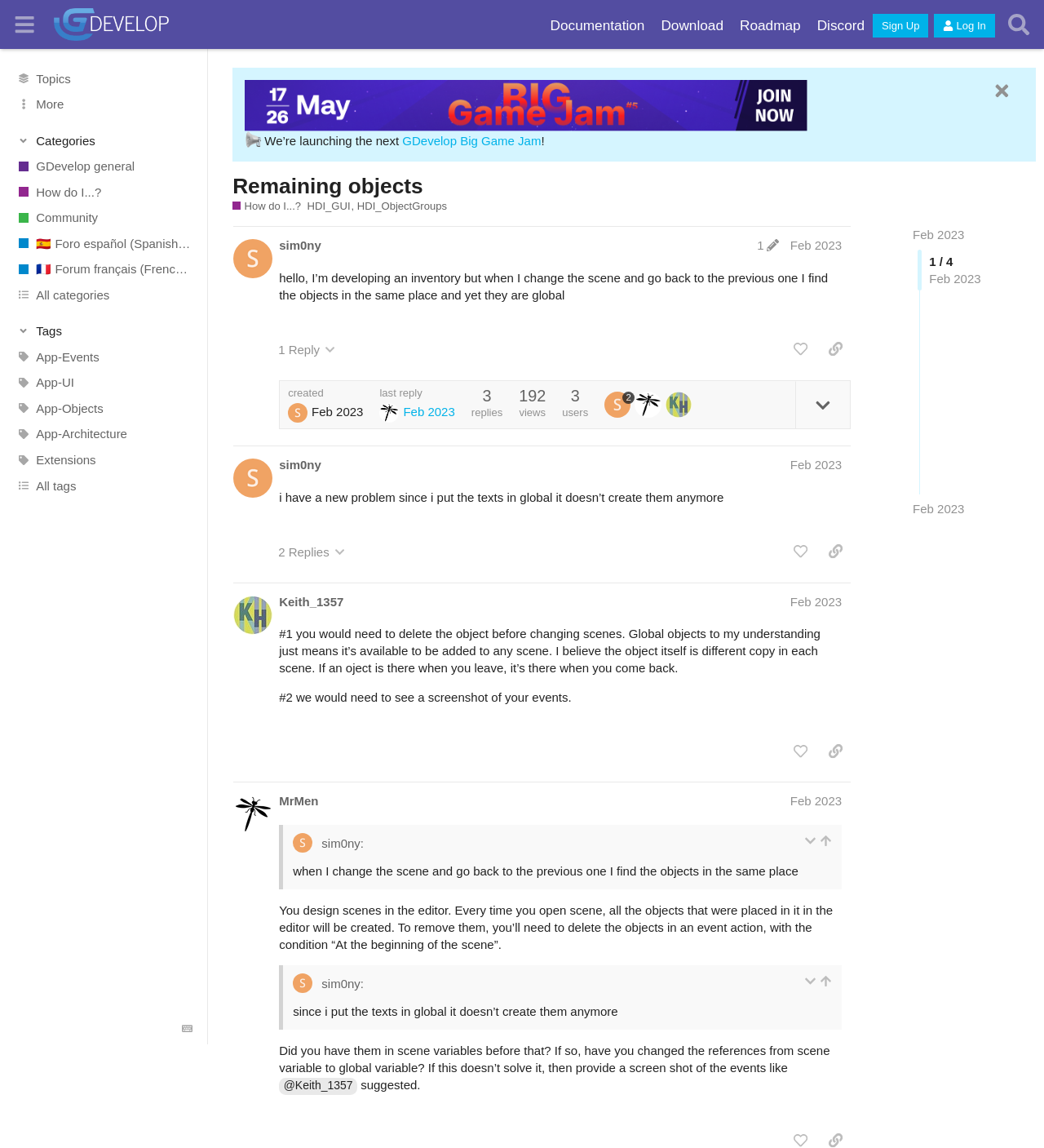Please determine the bounding box coordinates of the element to click in order to execute the following instruction: "Click on the 'Sign Up' button". The coordinates should be four float numbers between 0 and 1, specified as [left, top, right, bottom].

[0.836, 0.012, 0.889, 0.033]